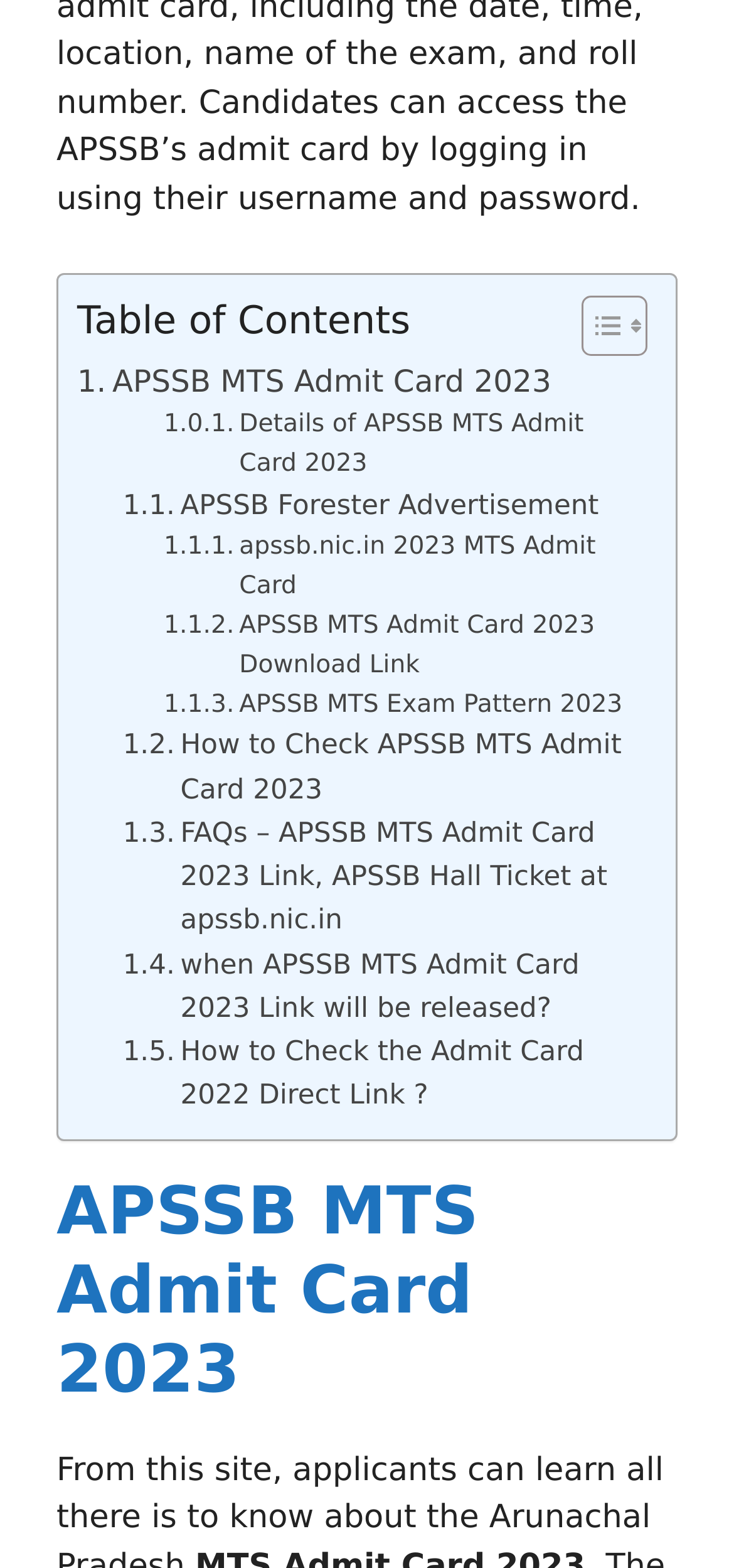What is the purpose of the 'Toggle Table of Content' button?
Provide a well-explained and detailed answer to the question.

The 'Toggle Table of Content' button is located next to the 'Table of Contents' text and has two images associated with it. The purpose of this button can be inferred as showing or hiding the table of contents, allowing users to easily navigate the webpage.